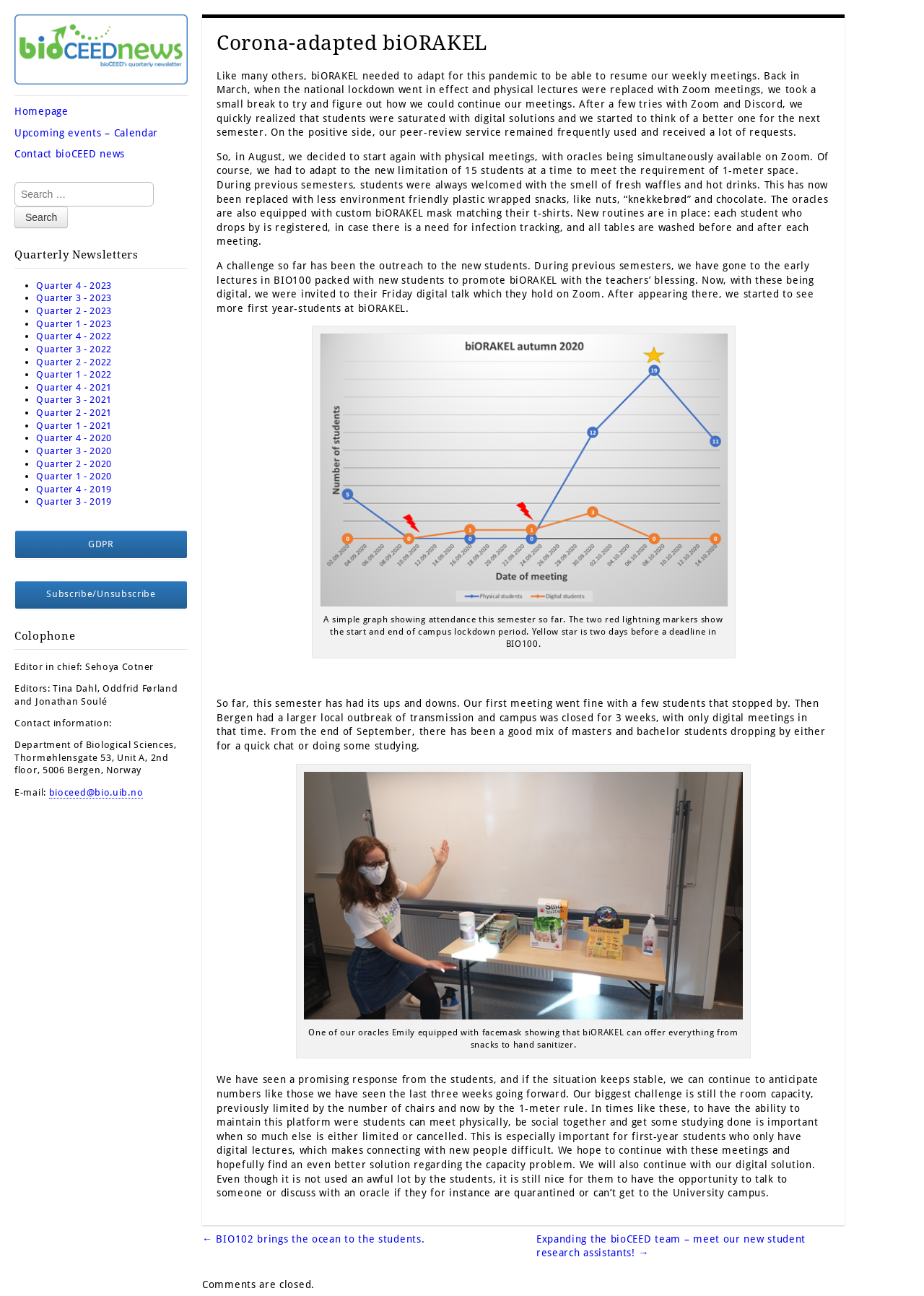Specify the bounding box coordinates of the area to click in order to execute this command: 'Contact bioCEED news'. The coordinates should consist of four float numbers ranging from 0 to 1, and should be formatted as [left, top, right, bottom].

[0.016, 0.113, 0.203, 0.126]